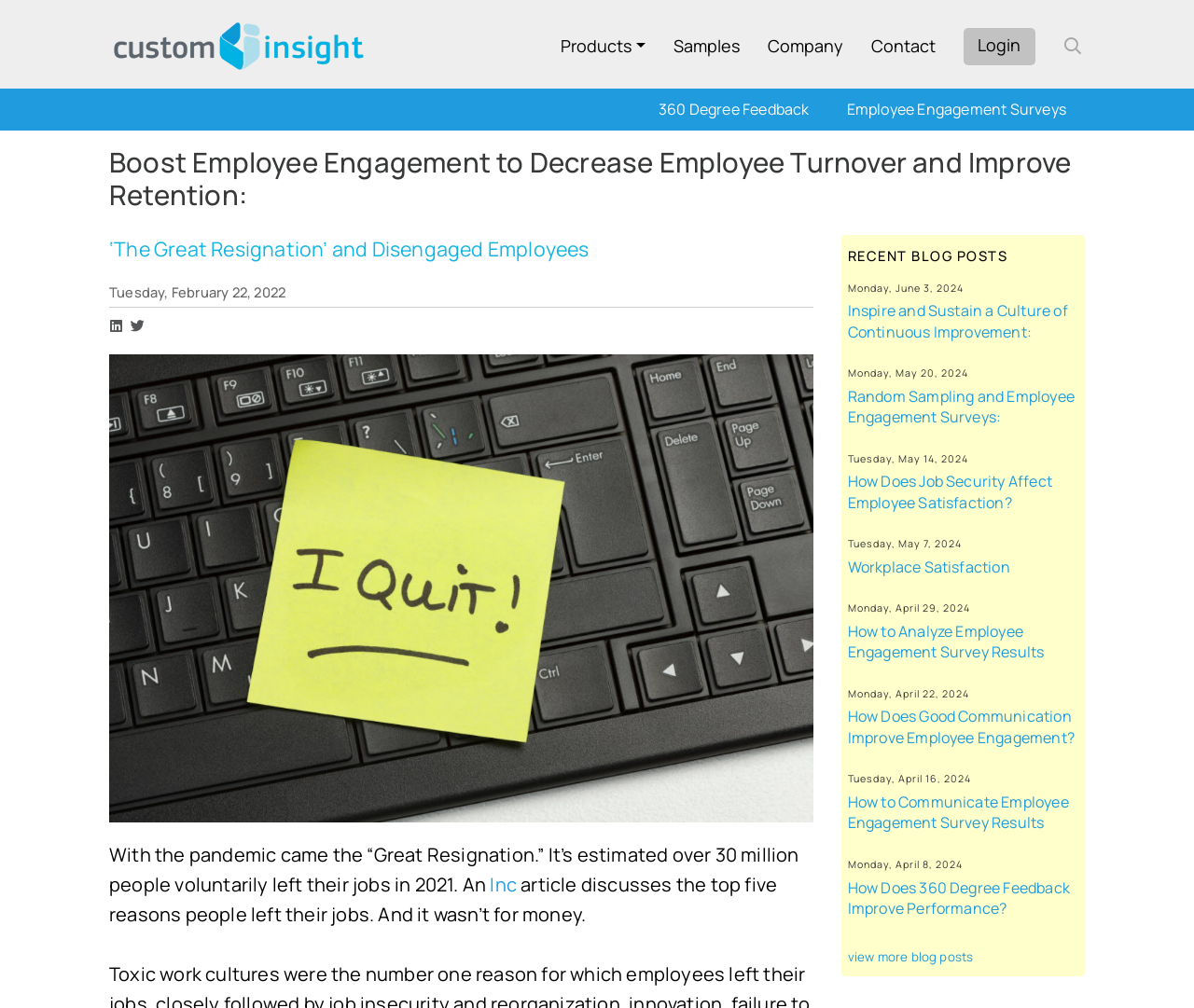Pinpoint the bounding box coordinates of the element that must be clicked to accomplish the following instruction: "read recent blog posts". The coordinates should be in the format of four float numbers between 0 and 1, i.e., [left, top, right, bottom].

[0.71, 0.244, 0.844, 0.263]